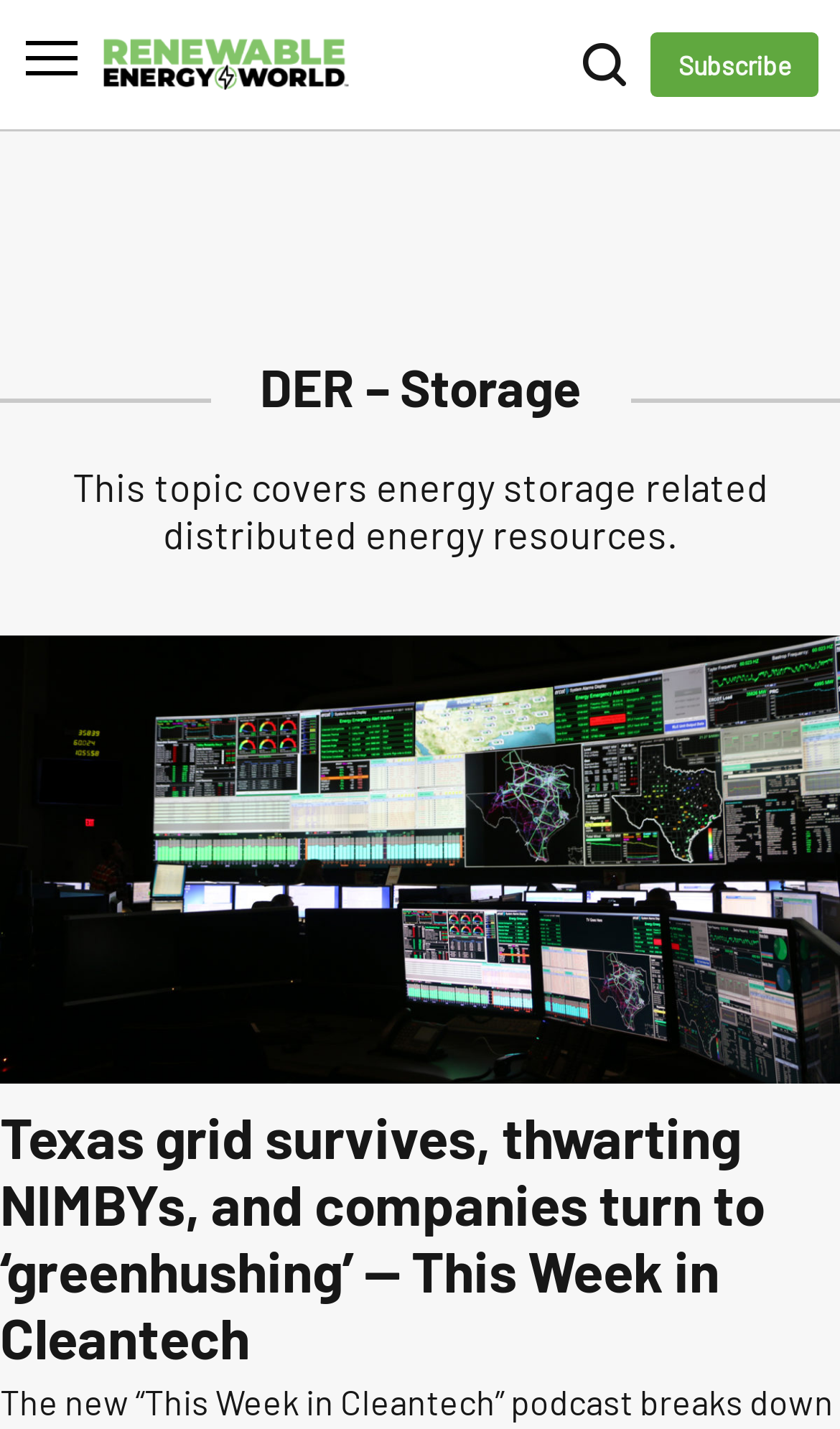Can you extract the headline from the webpage for me?

DER – Storage